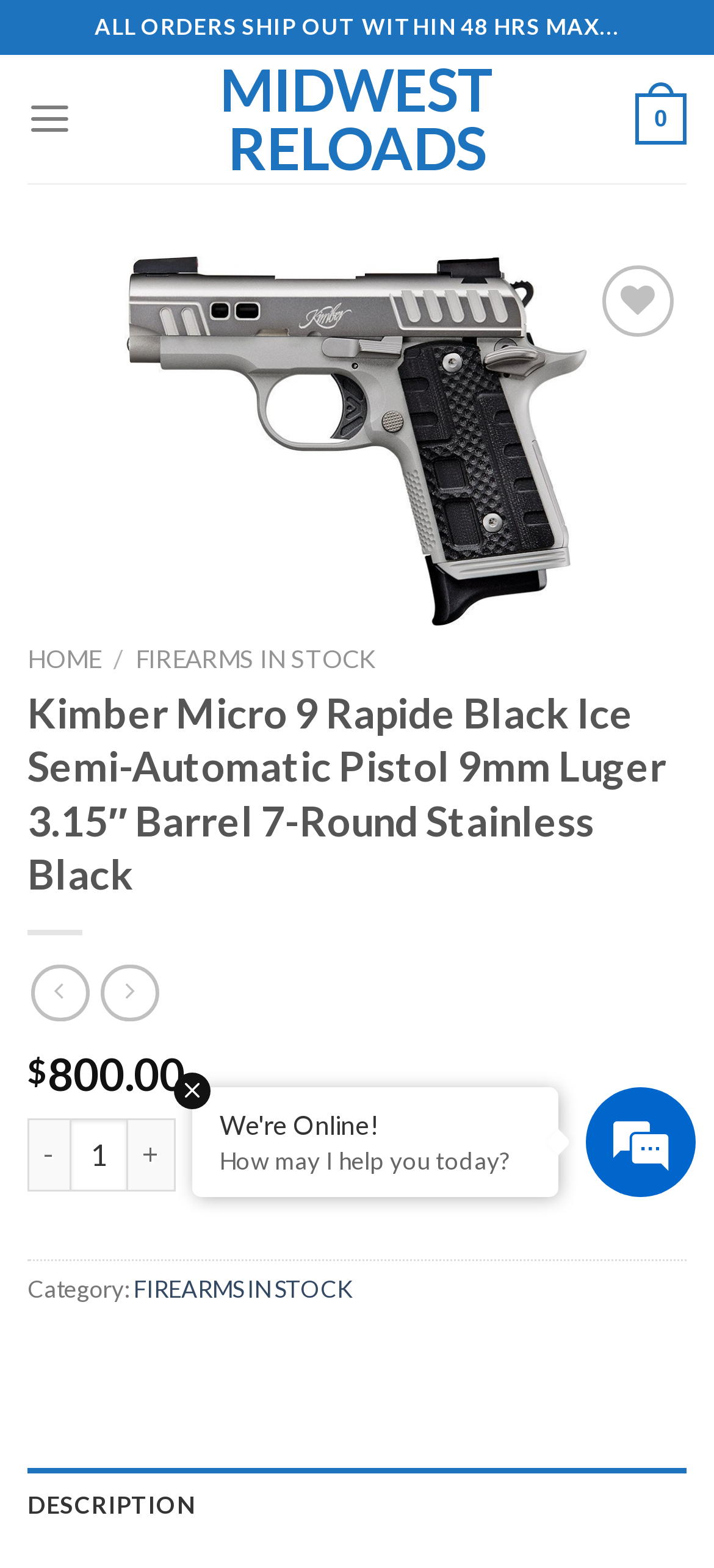Predict the bounding box coordinates of the area that should be clicked to accomplish the following instruction: "Click on the 'MIDWEST RELOADS' link". The bounding box coordinates should consist of four float numbers between 0 and 1, i.e., [left, top, right, bottom].

[0.287, 0.039, 0.713, 0.113]